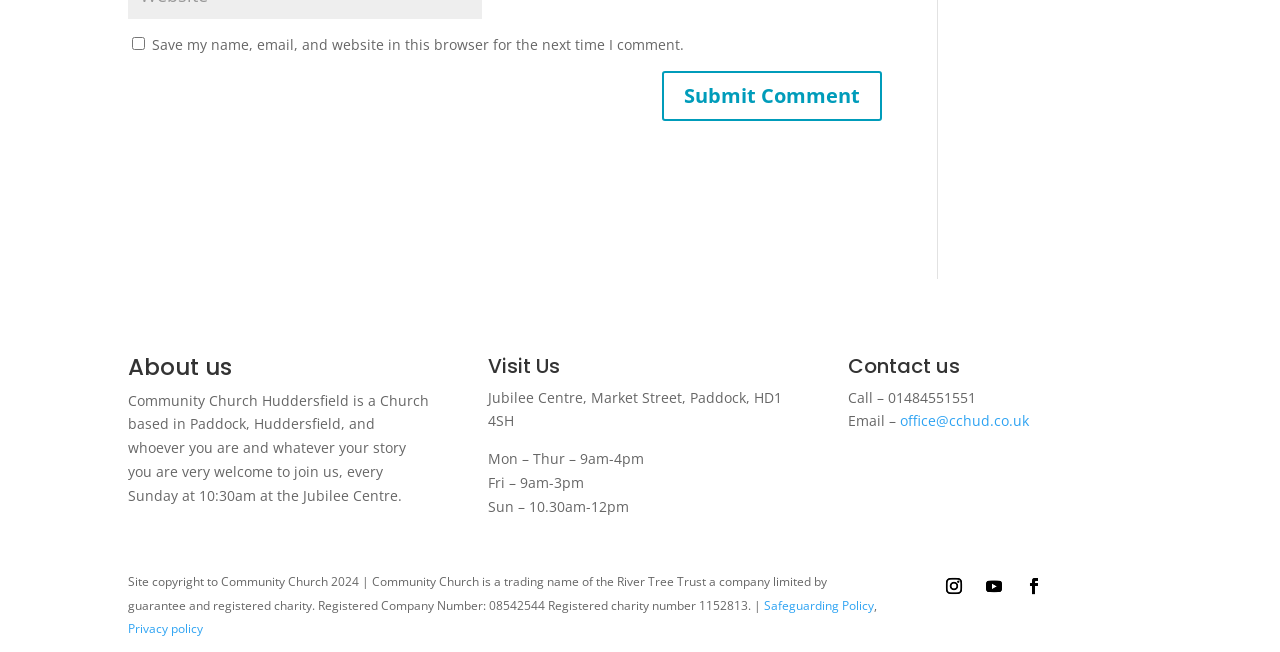Can you look at the image and give a comprehensive answer to the question:
What is the name of the church?

I found the answer by reading the StaticText element with the text 'Community Church Huddersfield is a Church based in Paddock, Huddersfield, and w...' which is located at the top of the webpage.